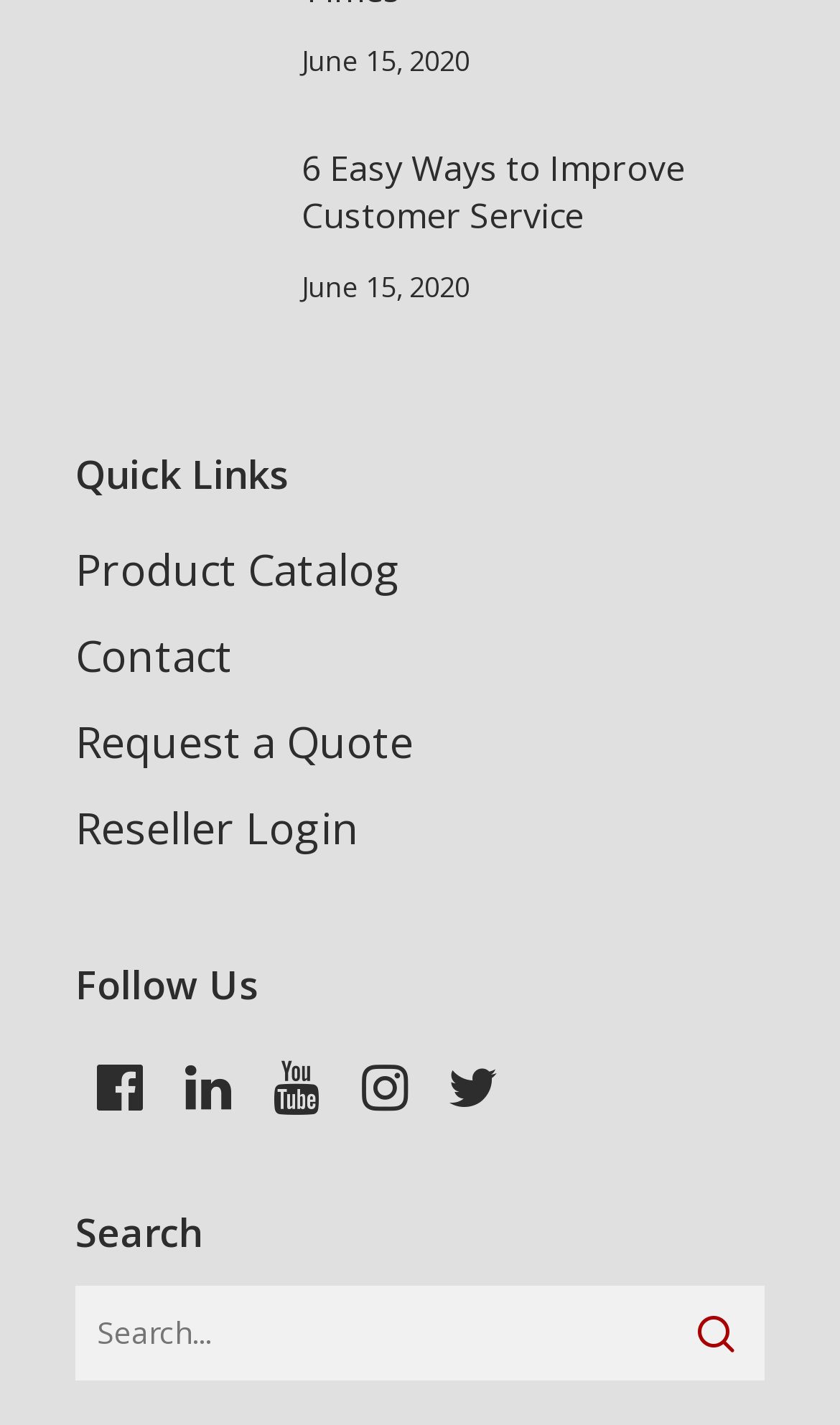What are the quick links provided on the webpage?
Please respond to the question with a detailed and well-explained answer.

The quick links section on the webpage provides links to 'Product Catalog', 'Contact', 'Request a Quote', and 'Reseller Login', which are likely related to the company's products and services.